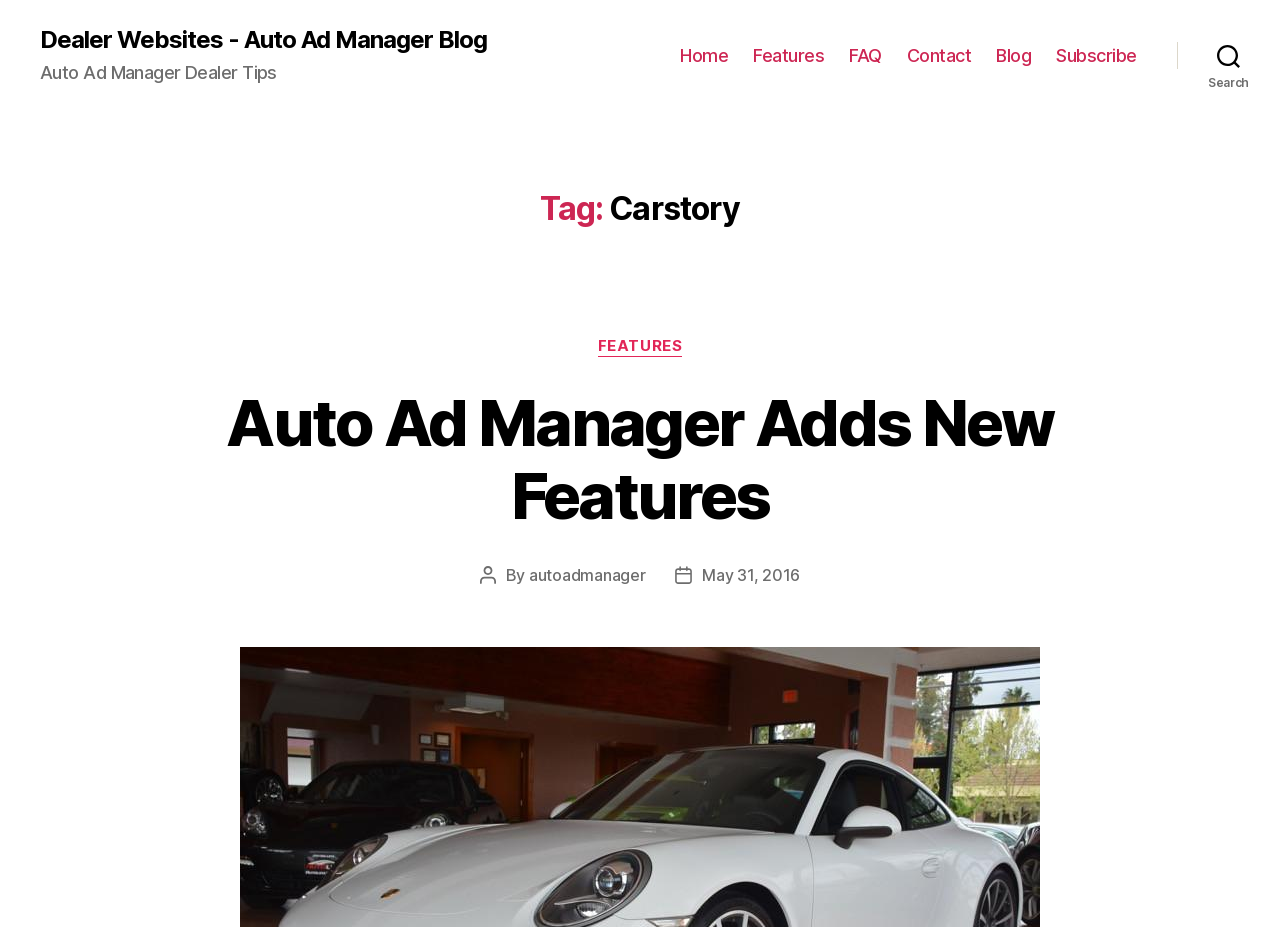Provide the bounding box coordinates of the HTML element this sentence describes: "May 31, 2016". The bounding box coordinates consist of four float numbers between 0 and 1, i.e., [left, top, right, bottom].

[0.549, 0.609, 0.625, 0.631]